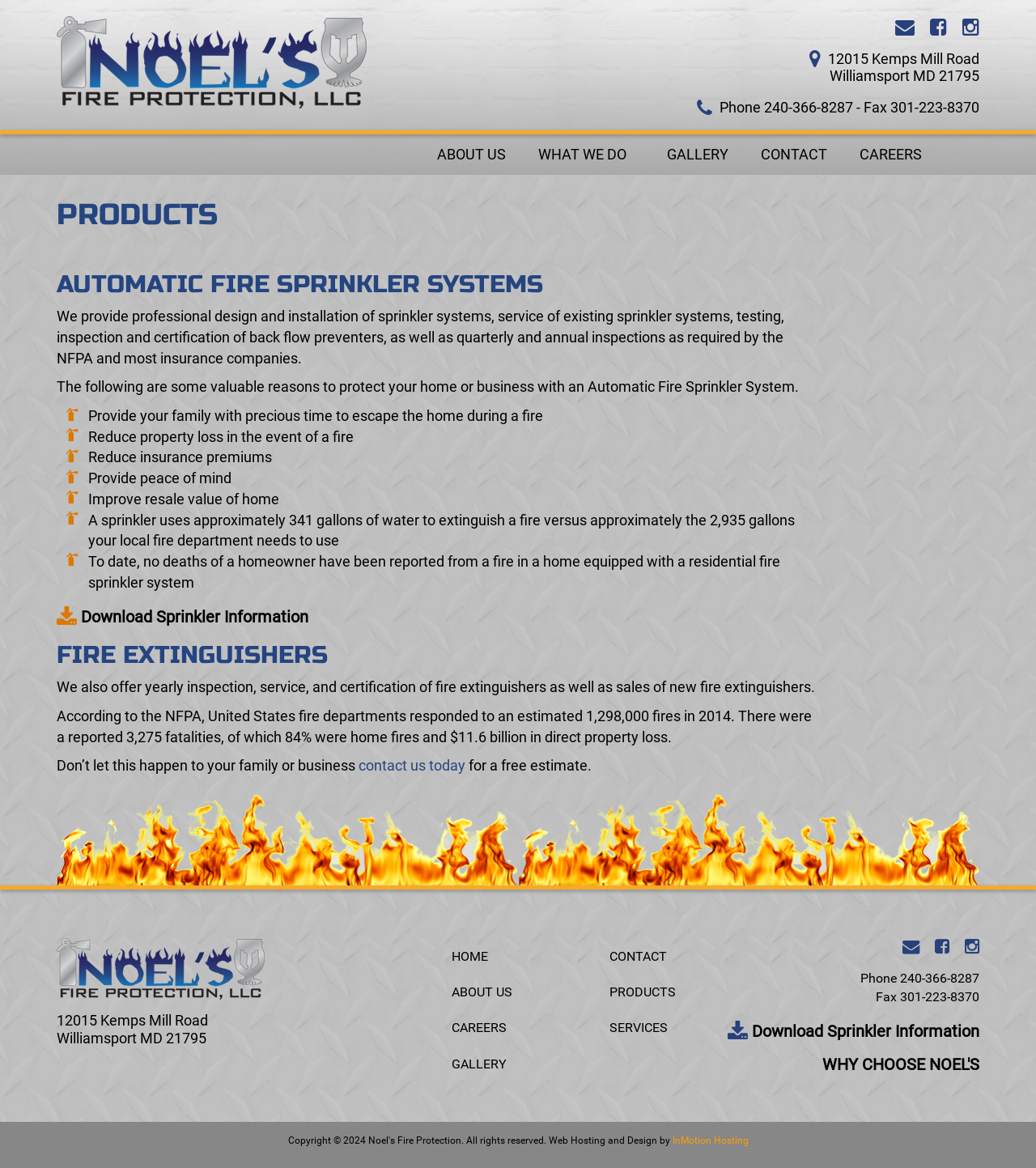What is the company name?
Look at the image and answer with only one word or phrase.

Noel's Fire Protection, LLC